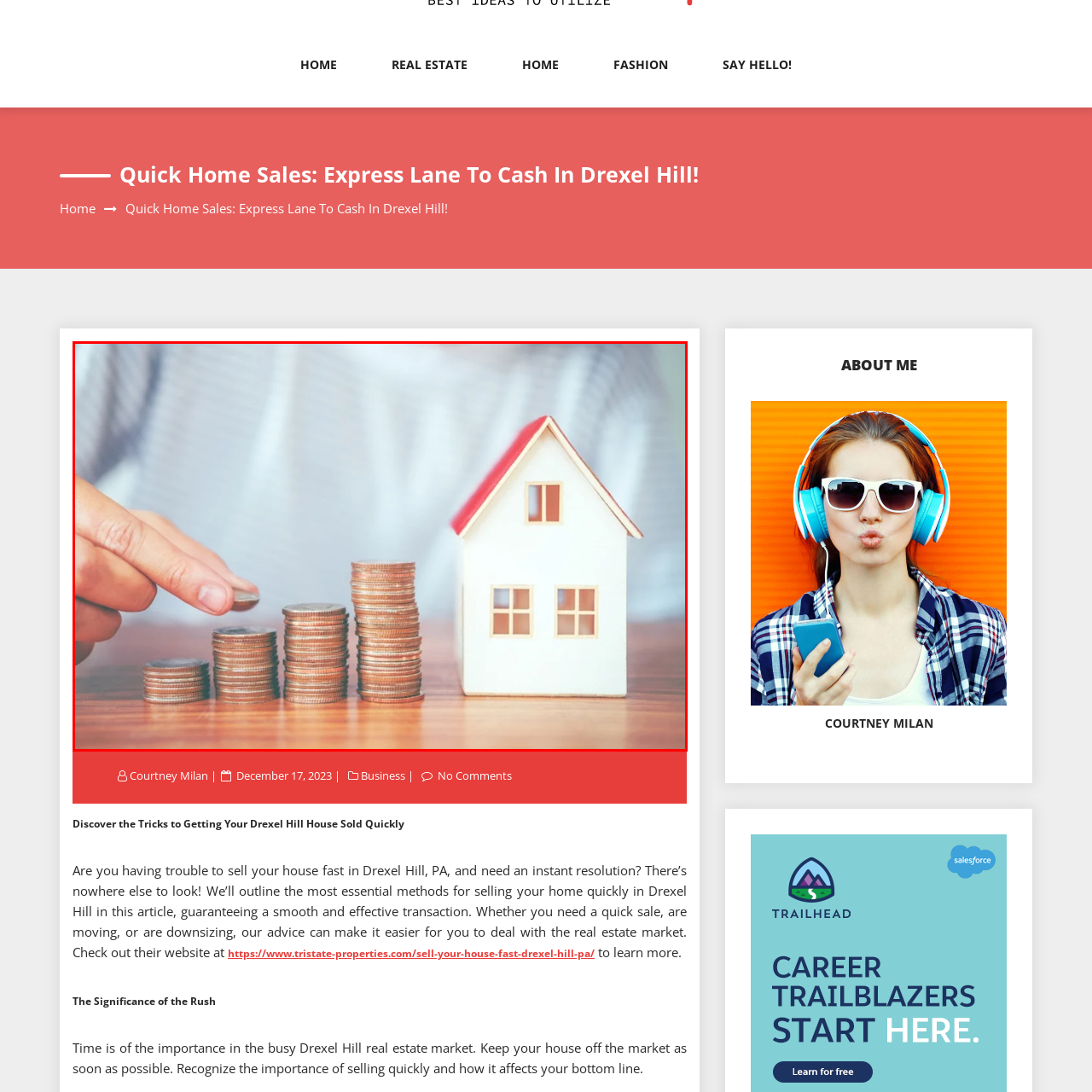Please provide a one-word or phrase response to the following question by examining the image within the red boundary:
What is the significance of the small house model?

It represents home ownership